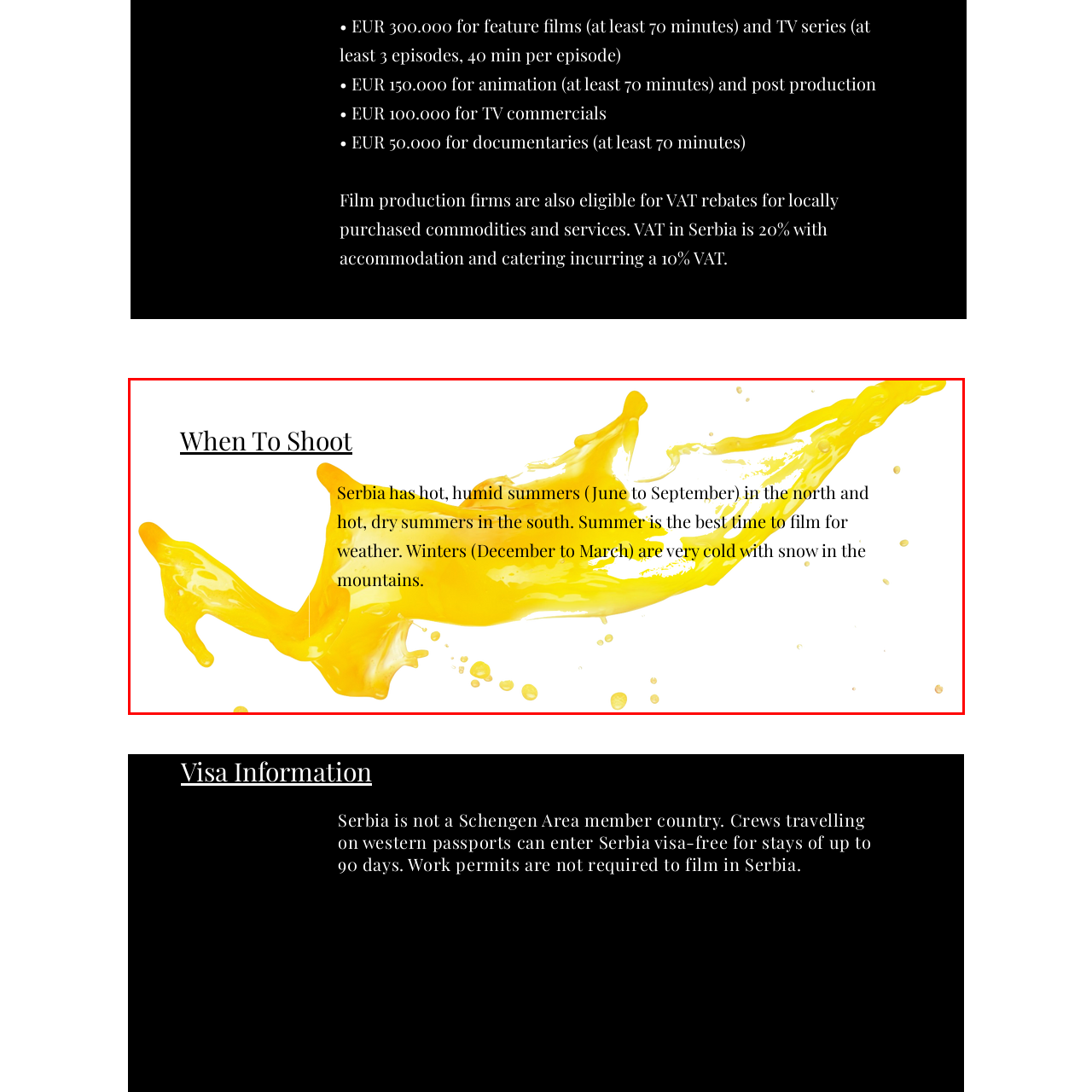Inspect the area enclosed by the red box and reply to the question using only one word or a short phrase: 
What is the prime time for filming in Serbia?

Summer season